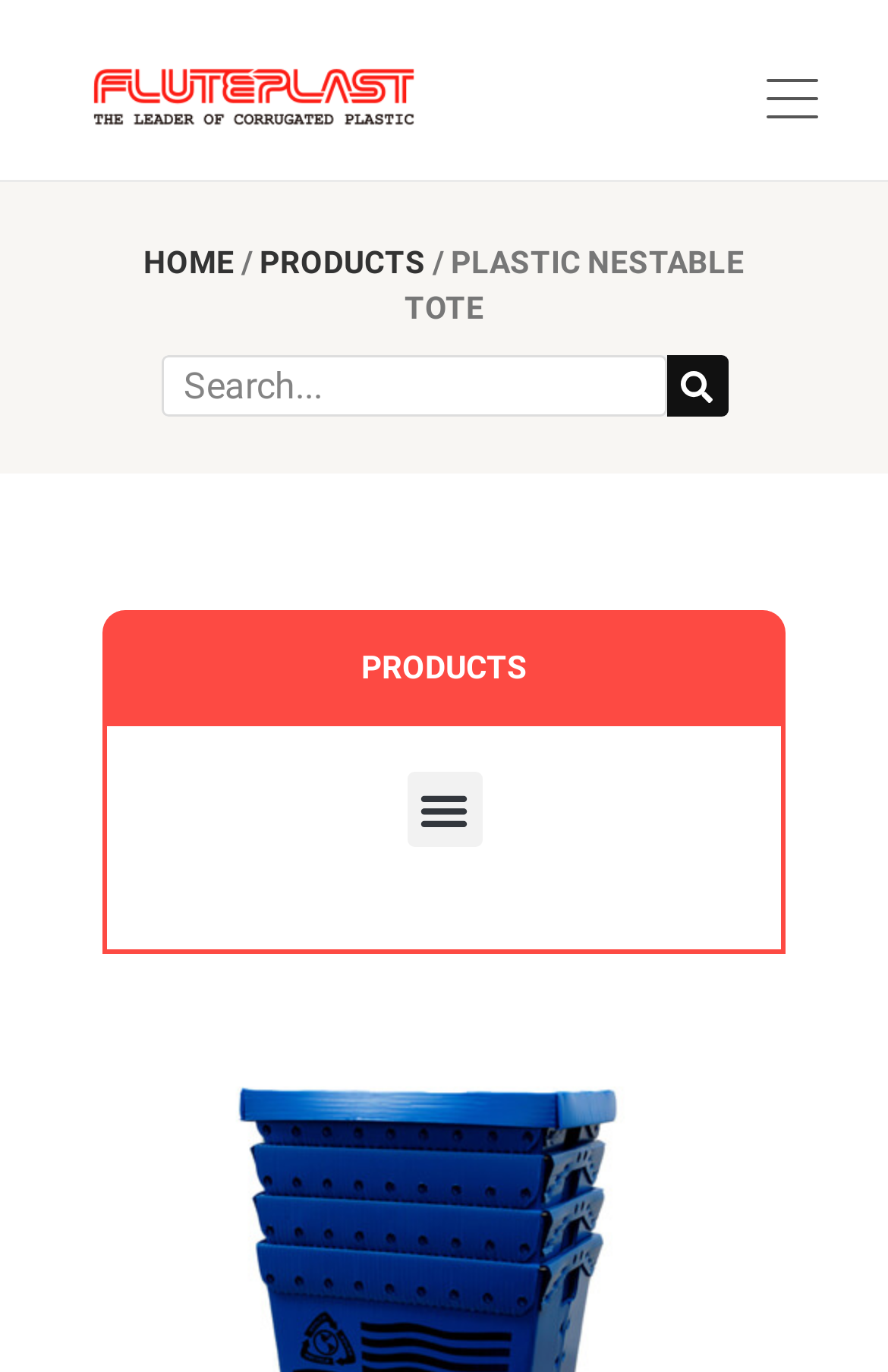Using the provided element description, identify the bounding box coordinates as (top-left x, top-left y, bottom-right x, bottom-right y). Ensure all values are between 0 and 1. Description: alt="fluteplast logo"

[0.082, 0.01, 0.491, 0.131]